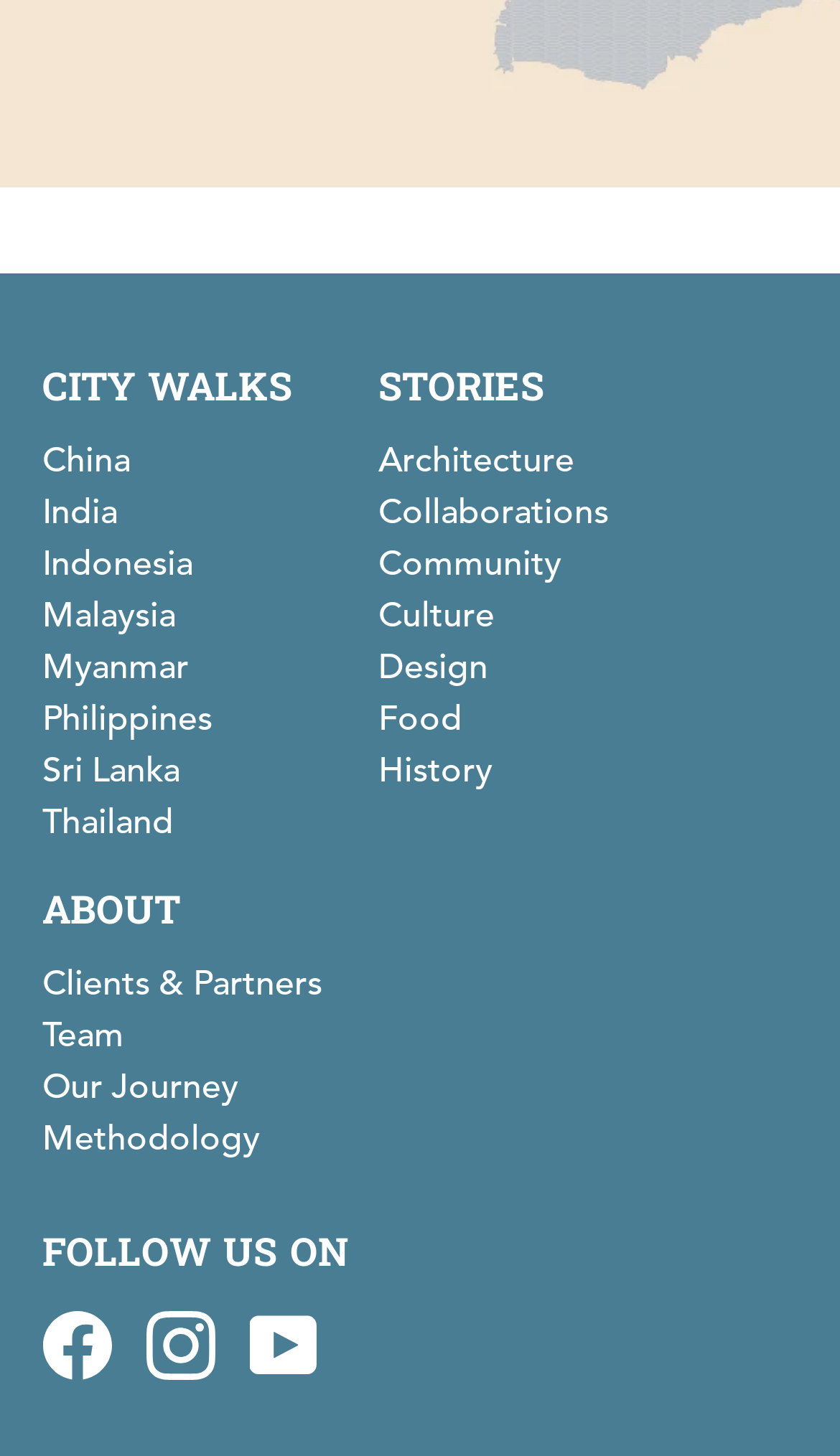What is the category of the link 'Architecture'?
Based on the visual, give a brief answer using one word or a short phrase.

STORIES